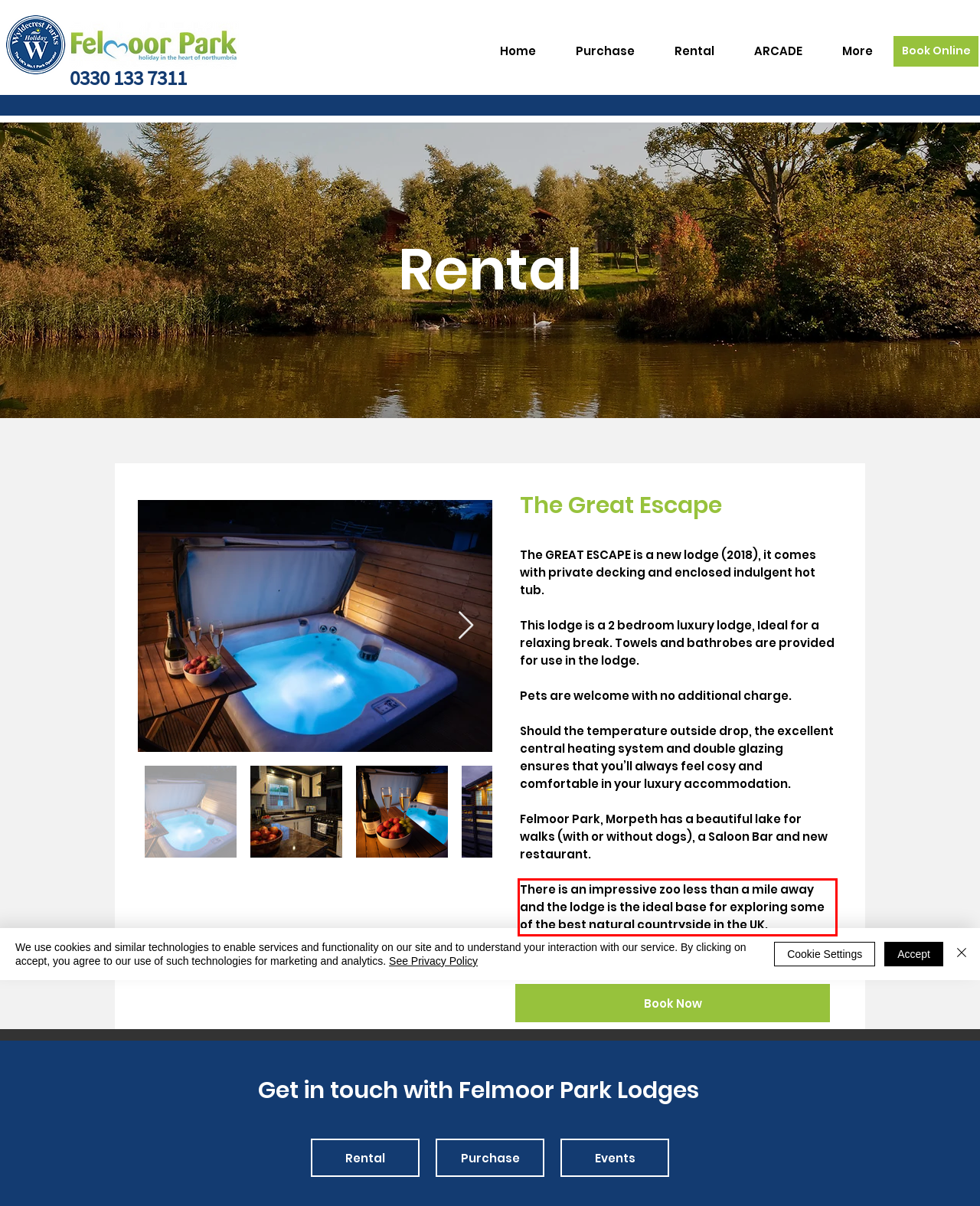Please recognize and transcribe the text located inside the red bounding box in the webpage image.

There is an impressive zoo less than a mile away and the lodge is the ideal base for exploring some of the best natural countryside in the UK.